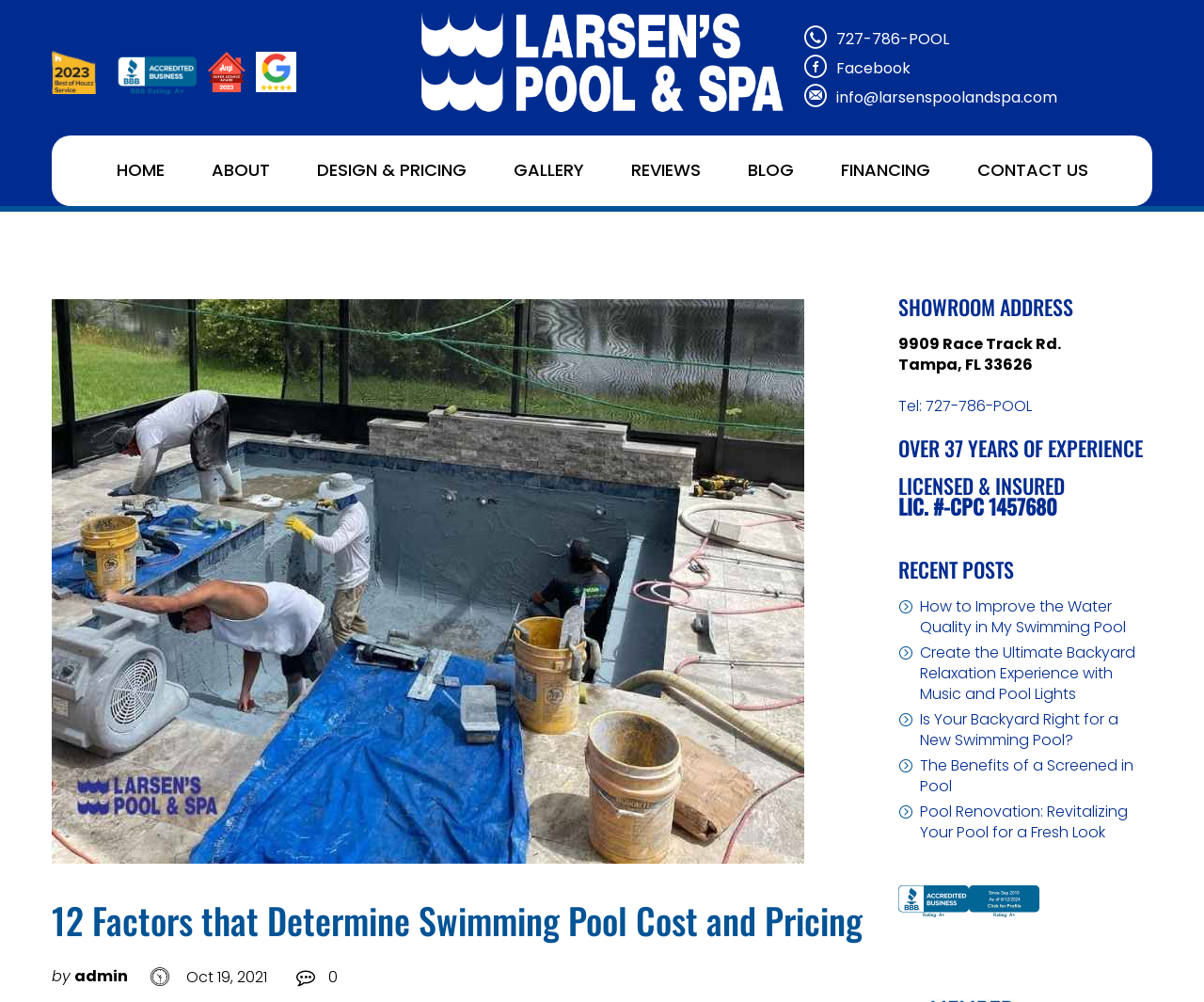Locate the bounding box coordinates of the area to click to fulfill this instruction: "Click the logo". The bounding box should be presented as four float numbers between 0 and 1, in the order [left, top, right, bottom].

[0.348, 0.051, 0.652, 0.073]